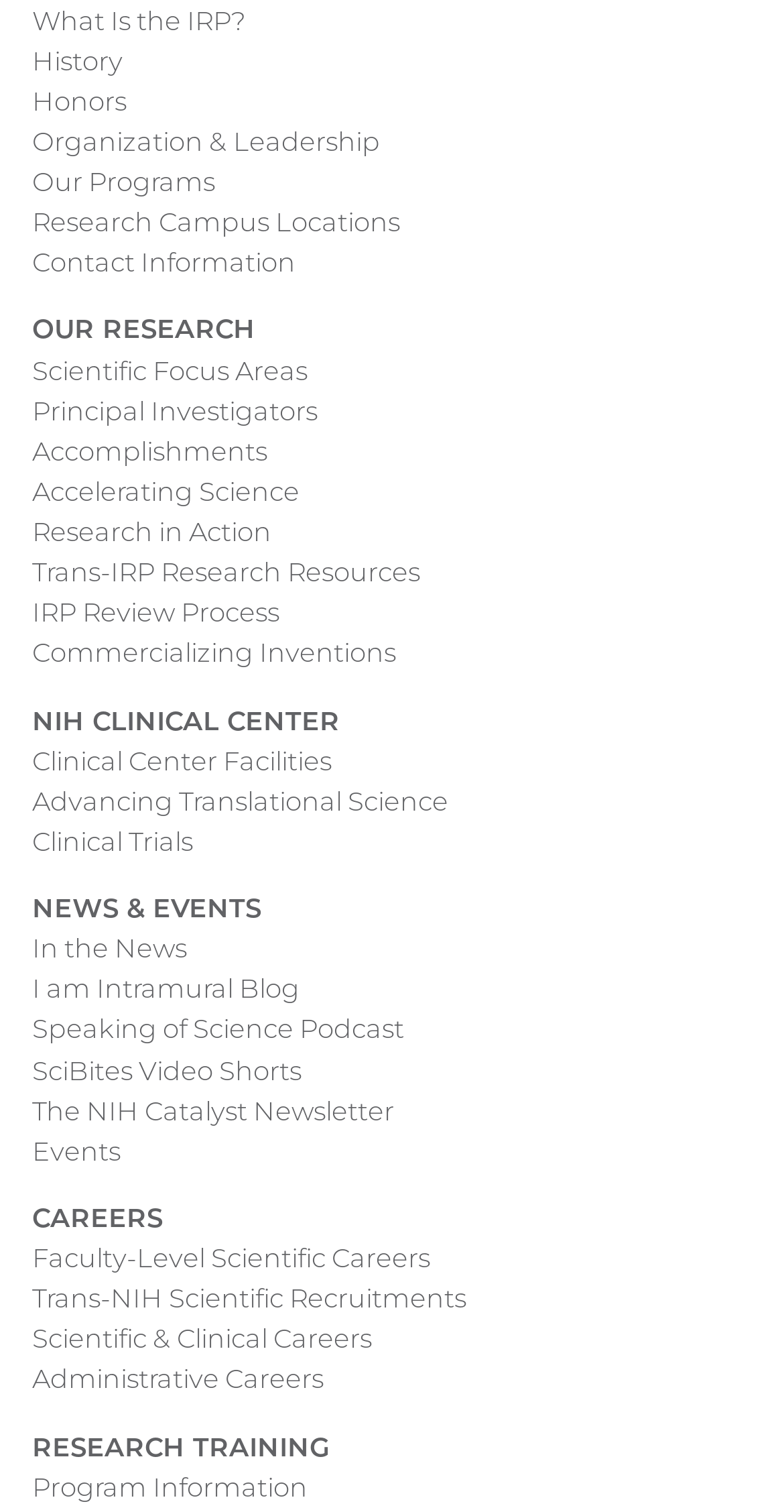Pinpoint the bounding box coordinates of the clickable area needed to execute the instruction: "Read about Research in Action". The coordinates should be specified as four float numbers between 0 and 1, i.e., [left, top, right, bottom].

[0.041, 0.338, 0.346, 0.364]